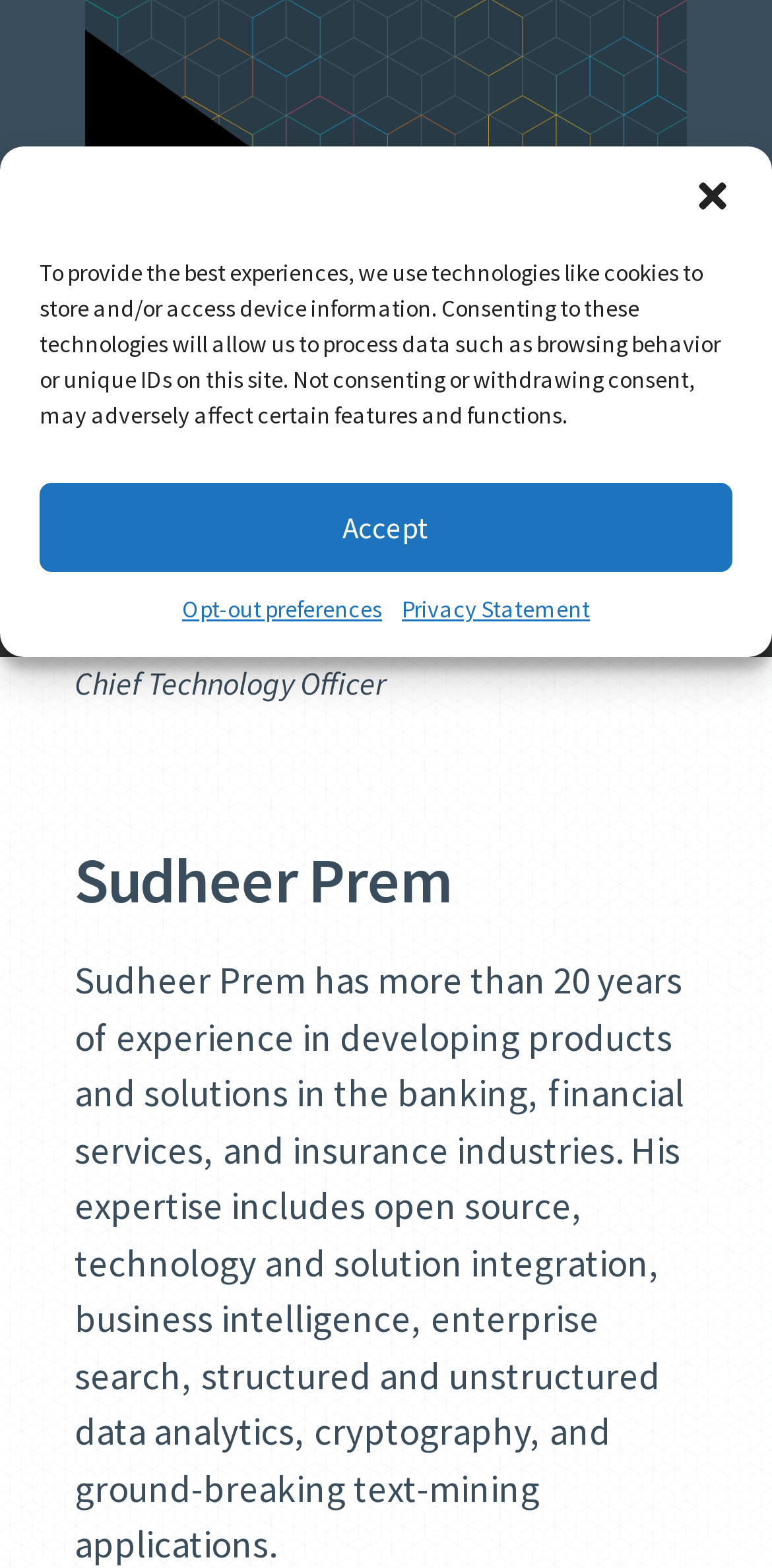Bounding box coordinates must be specified in the format (top-left x, top-left y, bottom-right x, bottom-right y). All values should be floating point numbers between 0 and 1. What are the bounding box coordinates of the UI element described as: Opt-out preferences

[0.236, 0.377, 0.495, 0.4]